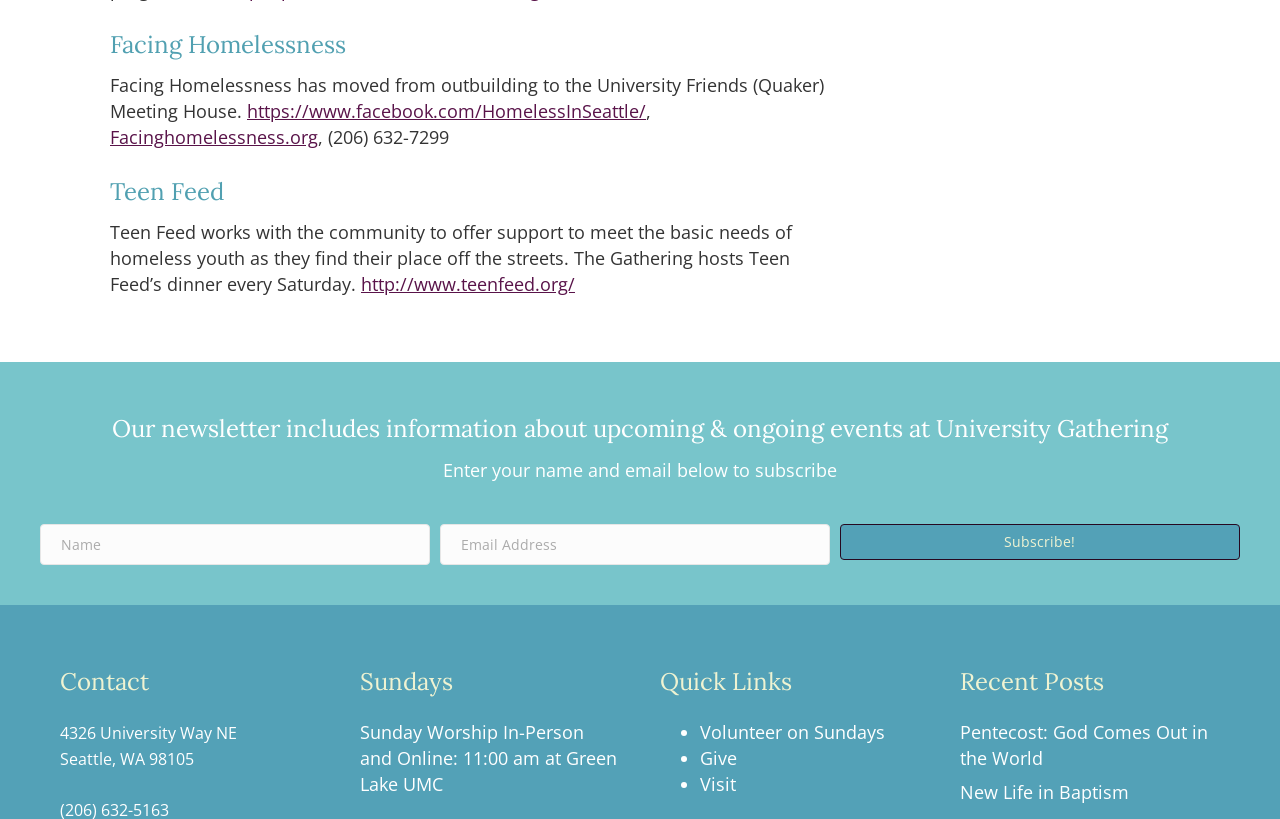What is the name of the organization that has moved to a new location?
Give a one-word or short-phrase answer derived from the screenshot.

Facing Homelessness